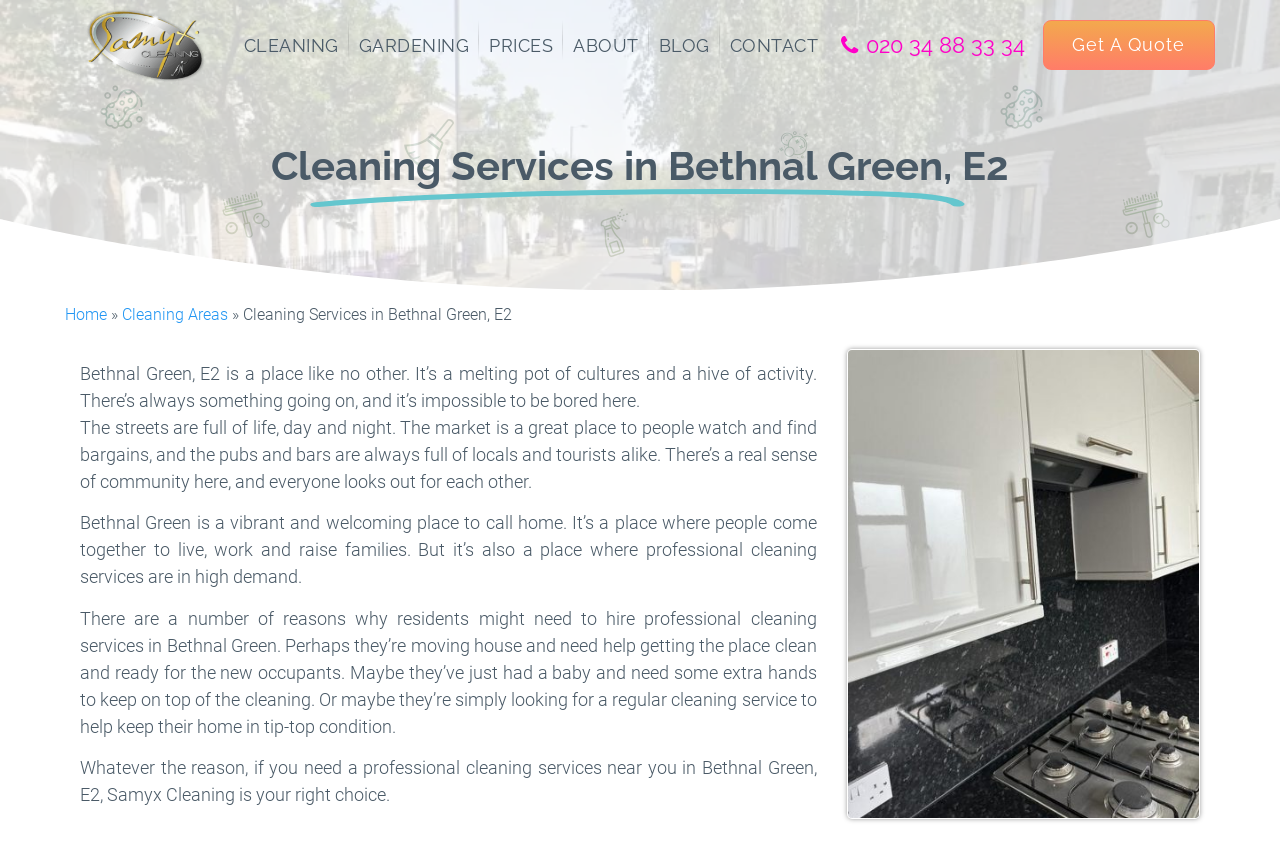Determine the bounding box coordinates of the clickable region to follow the instruction: "Contact the company for more information".

[0.562, 0.0, 0.647, 0.107]